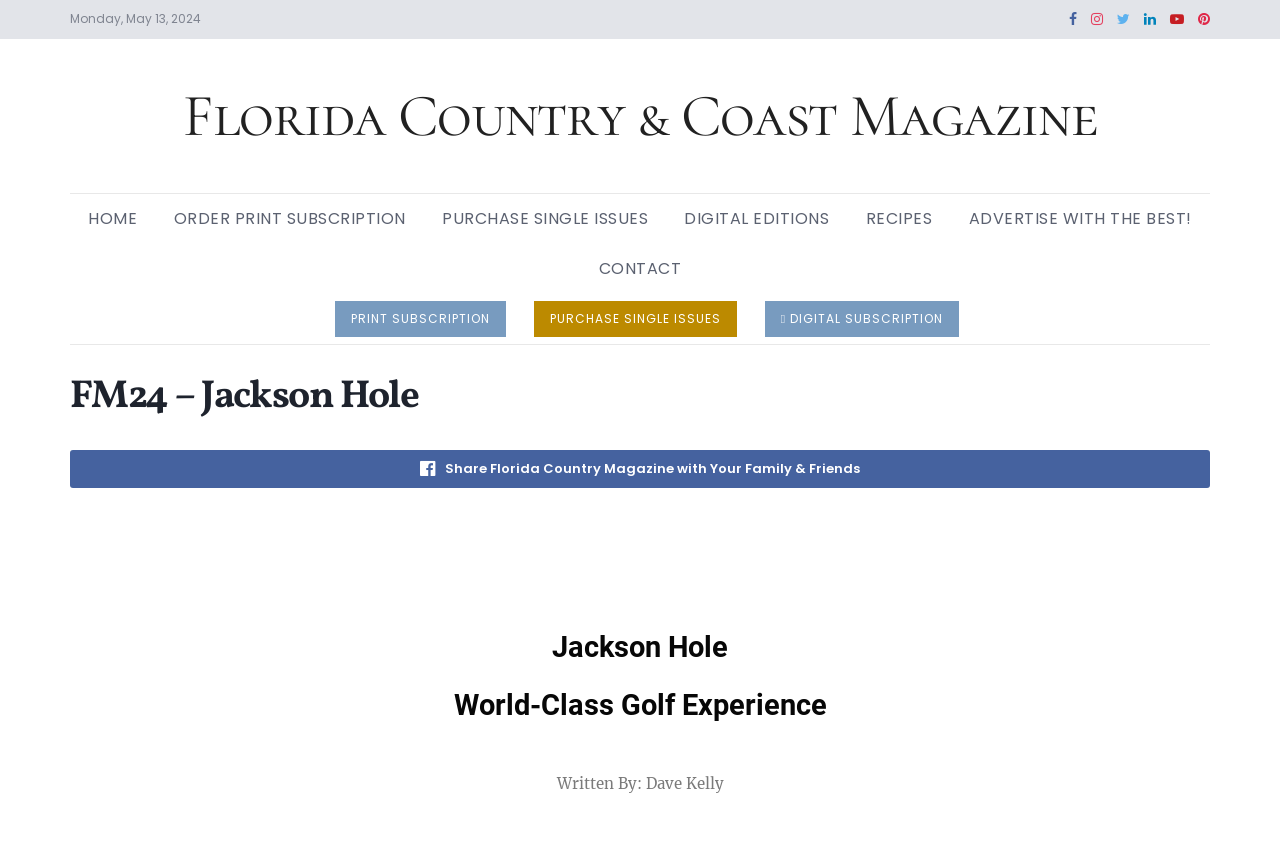Identify the bounding box coordinates of the area that should be clicked in order to complete the given instruction: "purchase a single issue". The bounding box coordinates should be four float numbers between 0 and 1, i.e., [left, top, right, bottom].

[0.417, 0.353, 0.576, 0.396]